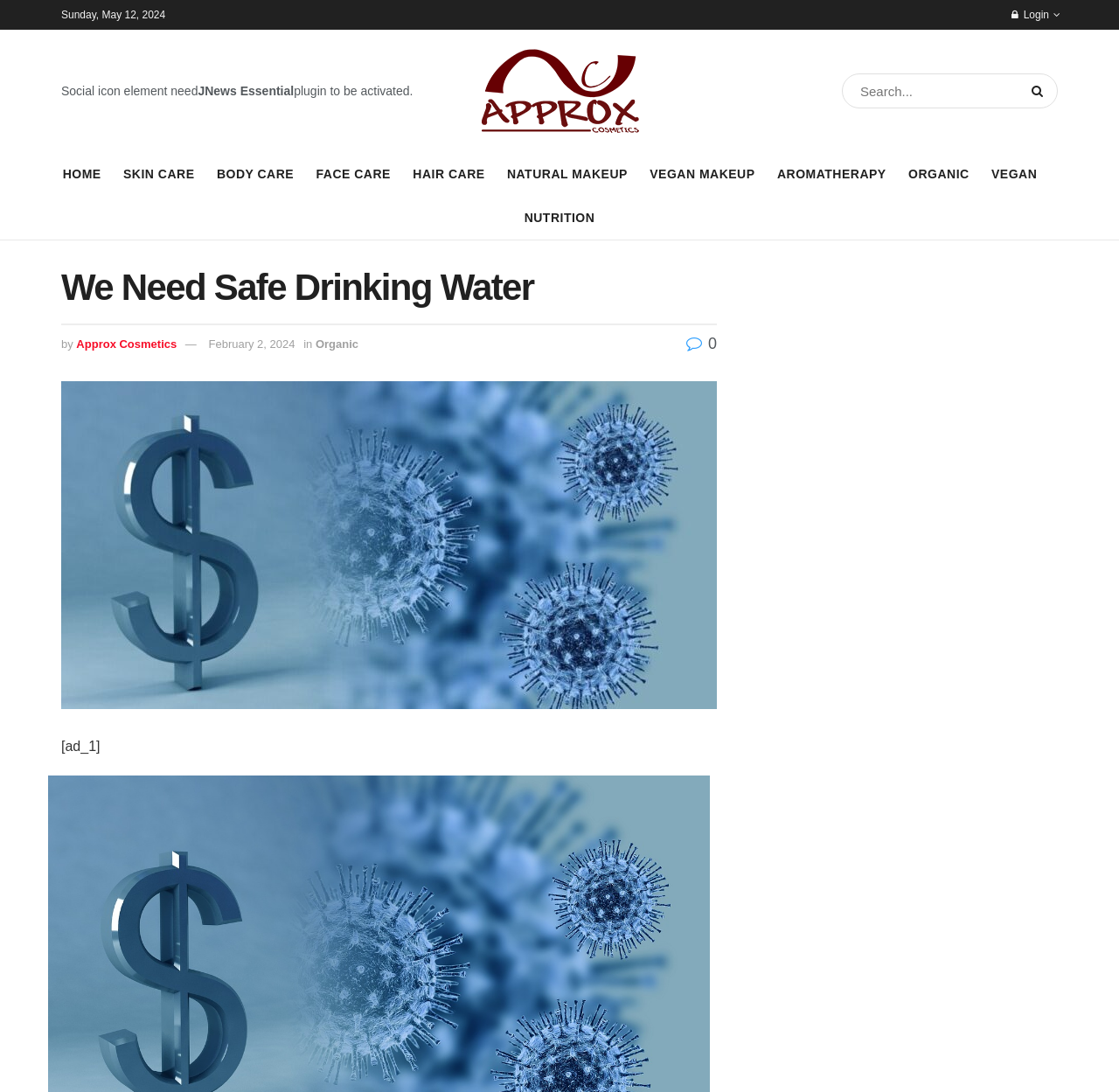Identify the bounding box coordinates of the clickable region required to complete the instruction: "Visit the skin care page". The coordinates should be given as four float numbers within the range of 0 and 1, i.e., [left, top, right, bottom].

[0.11, 0.148, 0.174, 0.171]